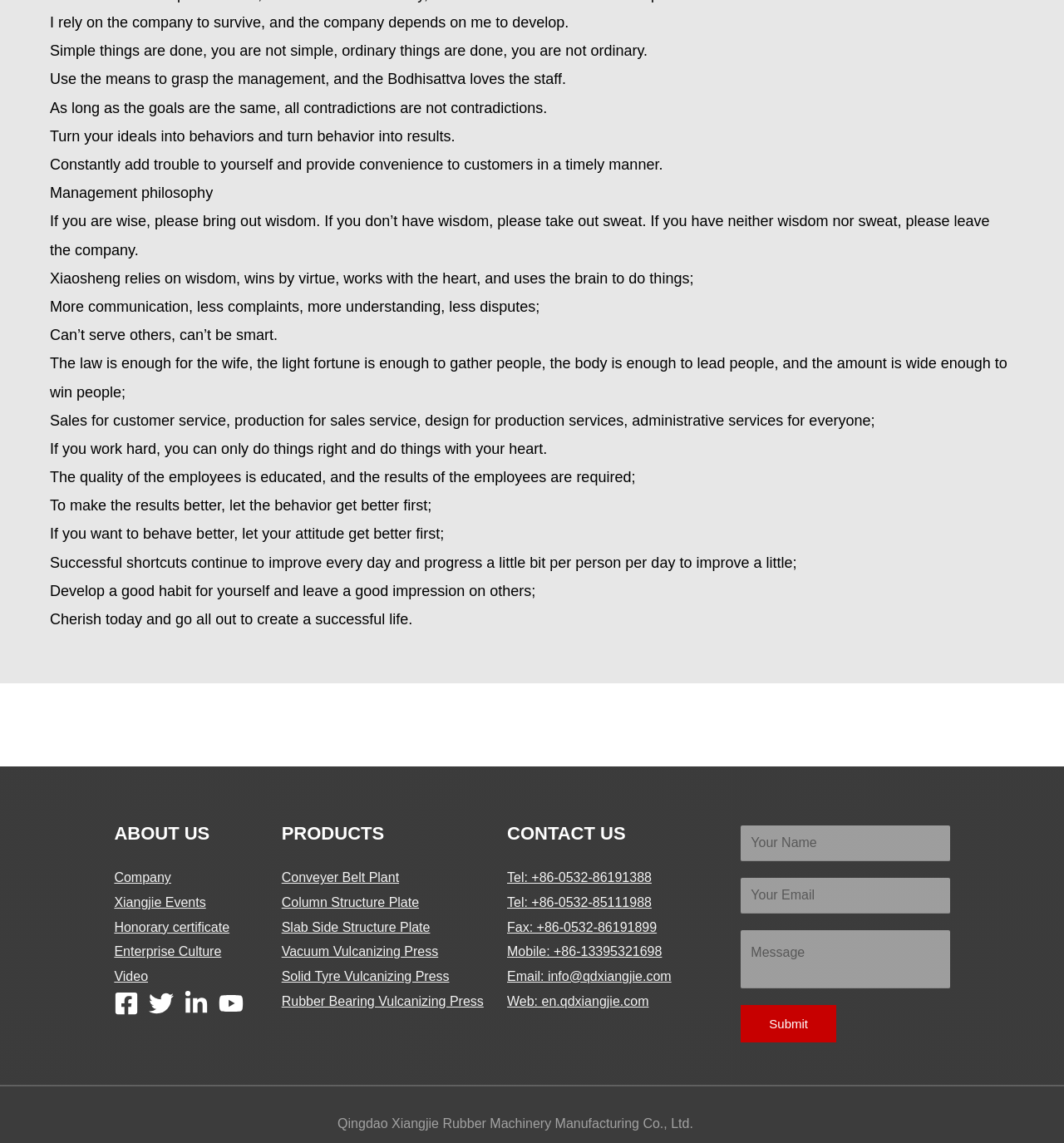How many types of products are listed?
Look at the image and answer with only one word or phrase.

6